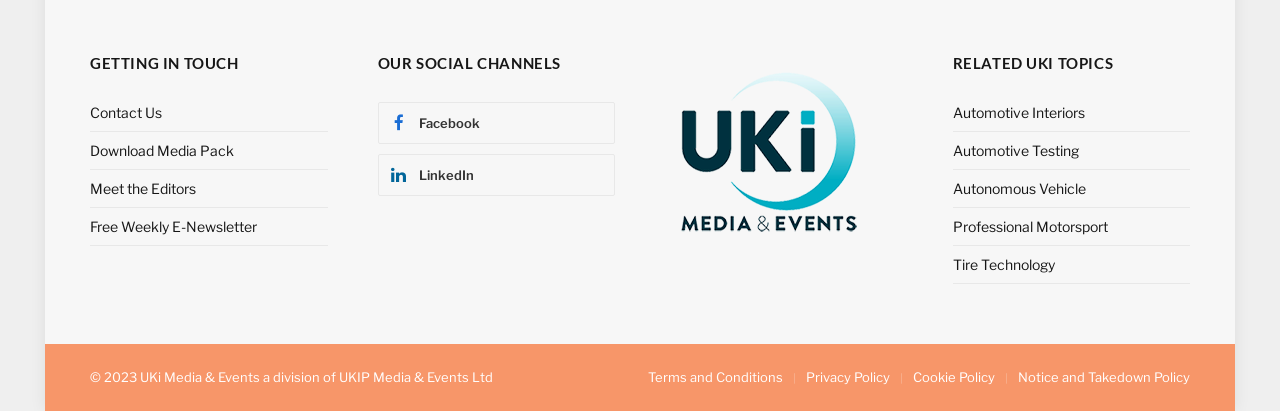Provide a brief response to the question below using one word or phrase:
What social media platform is represented by the '' icon?

Facebook